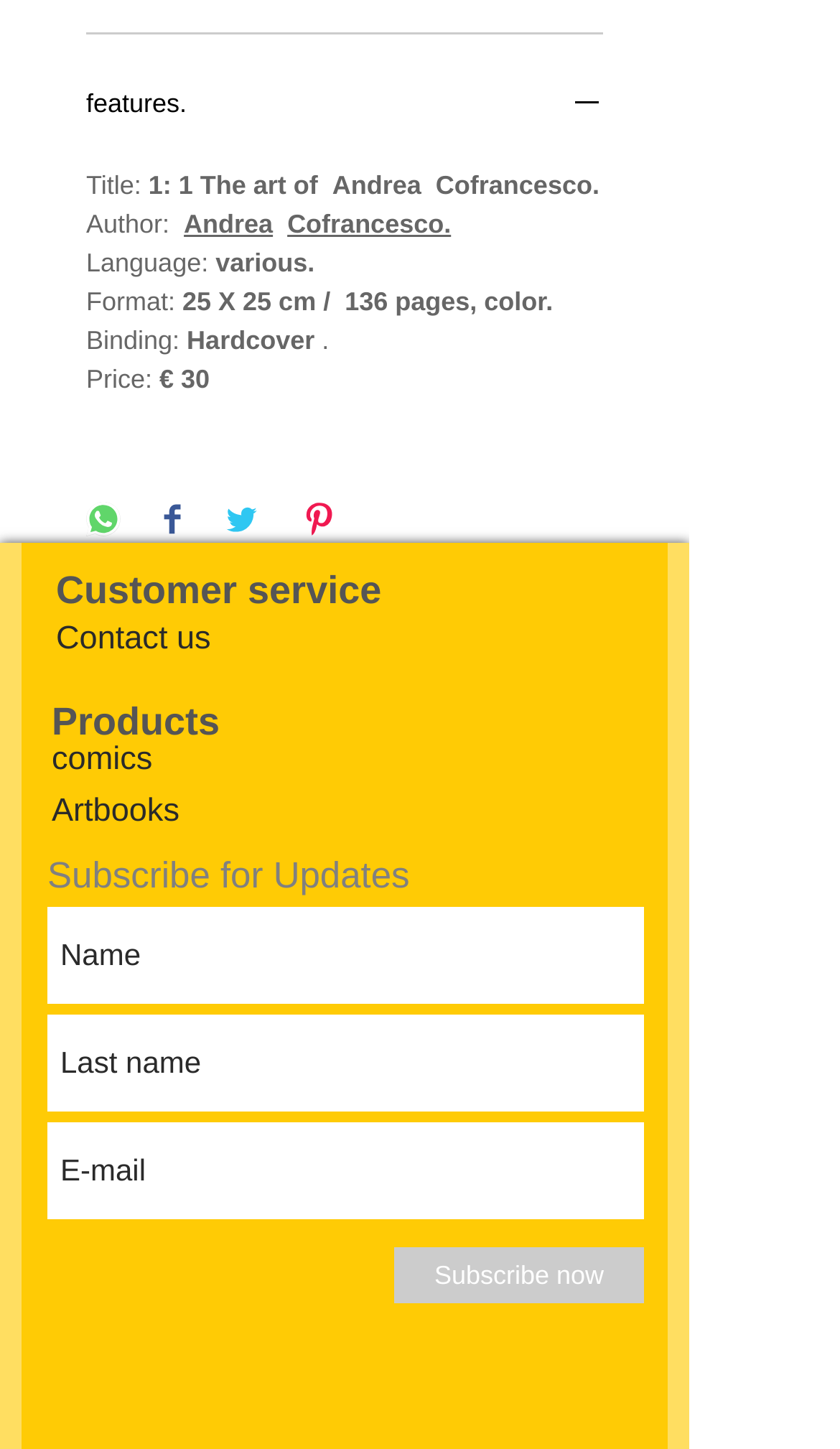Please respond to the question using a single word or phrase:
What is the price of the book?

€ 30